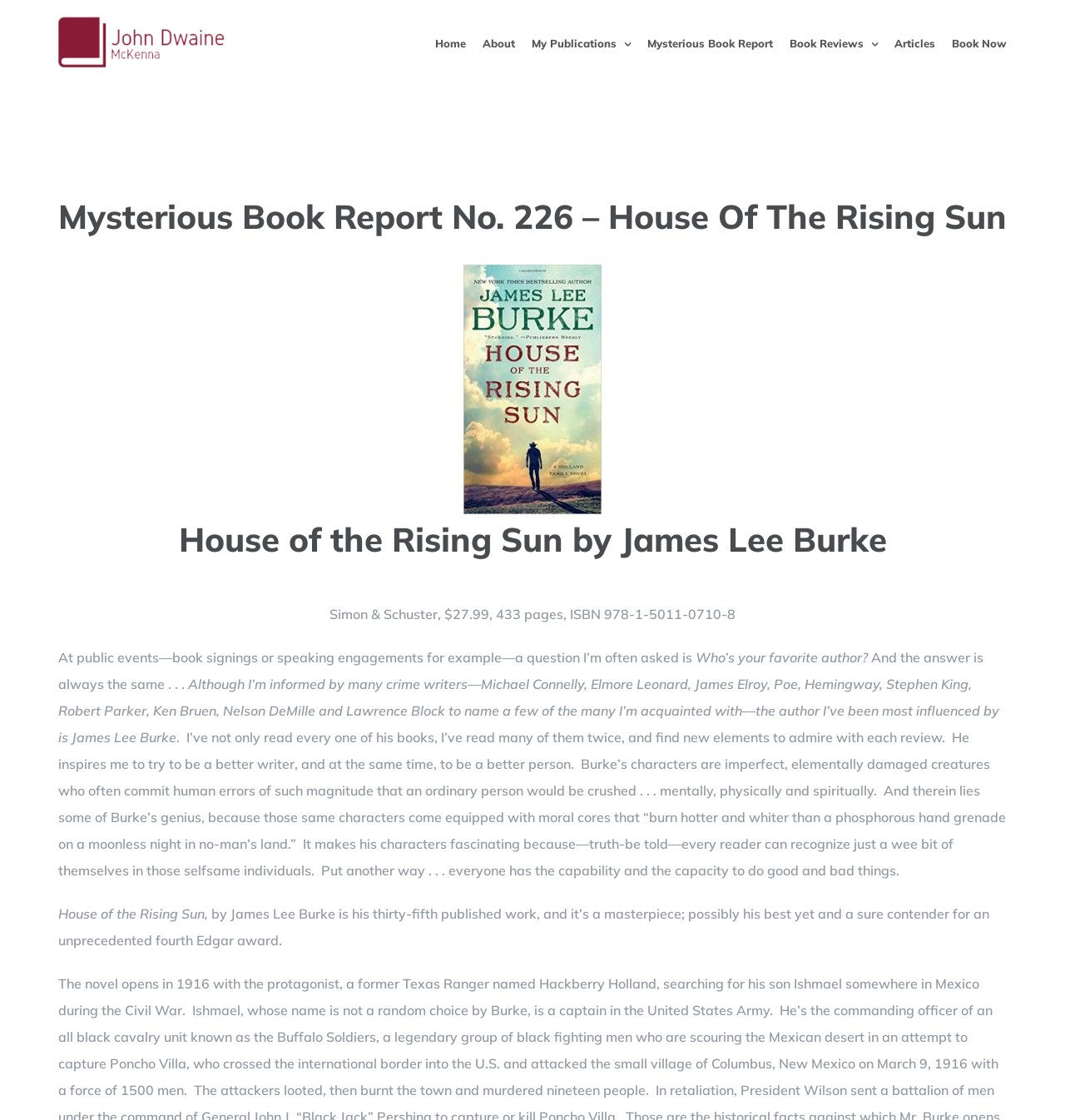Please specify the bounding box coordinates of the region to click in order to perform the following instruction: "Click the 'Go to Top' link".

[0.904, 0.925, 0.941, 0.951]